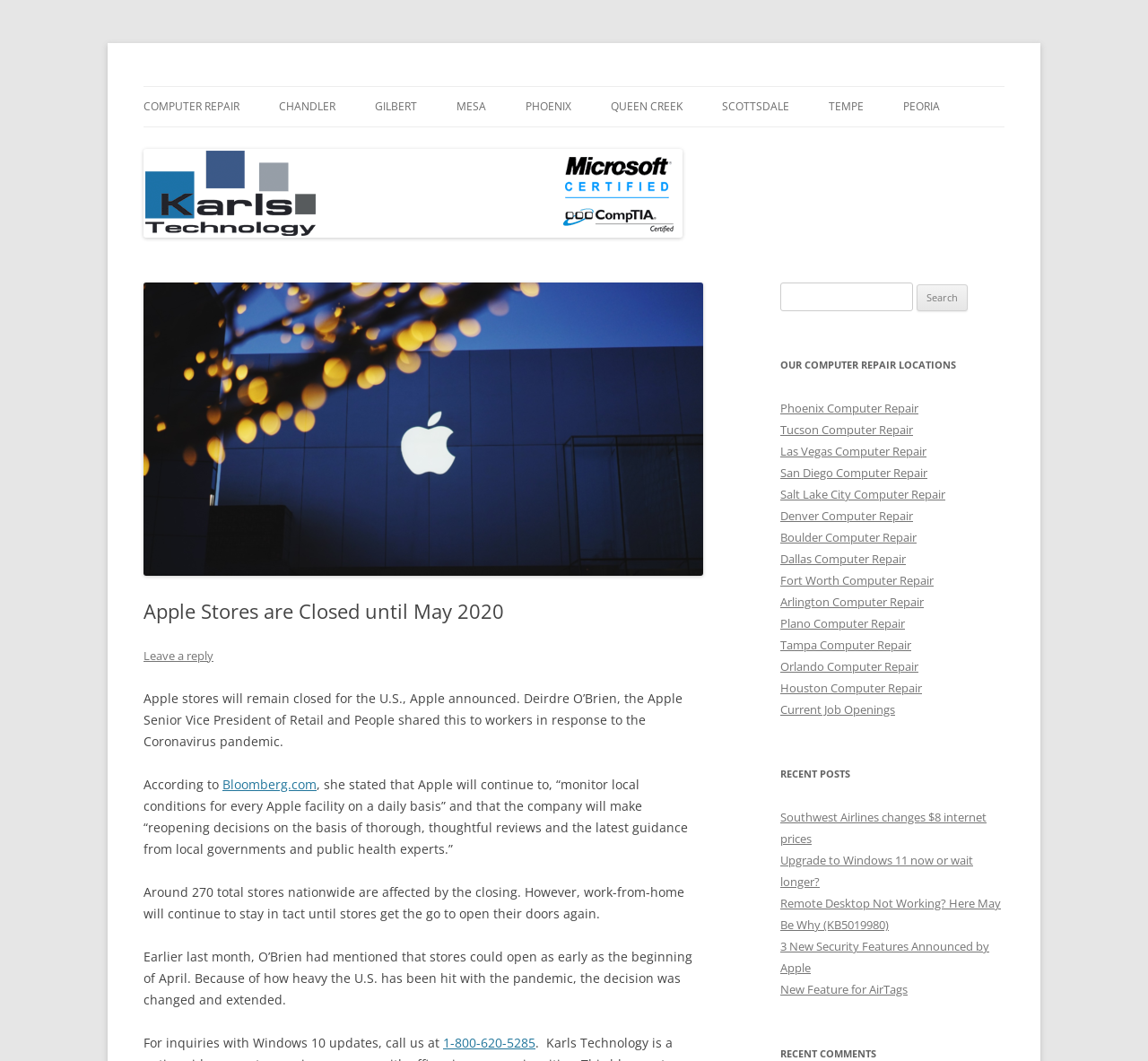What is the purpose of the search bar on the webpage?
Please give a detailed and elaborate answer to the question based on the image.

I inferred this answer by looking at the search bar and its surrounding elements, including the heading 'OUR COMPUTER REPAIR LOCATIONS' and the links to various computer repair locations. This suggests that the search bar is intended to help users find specific computer repair locations.